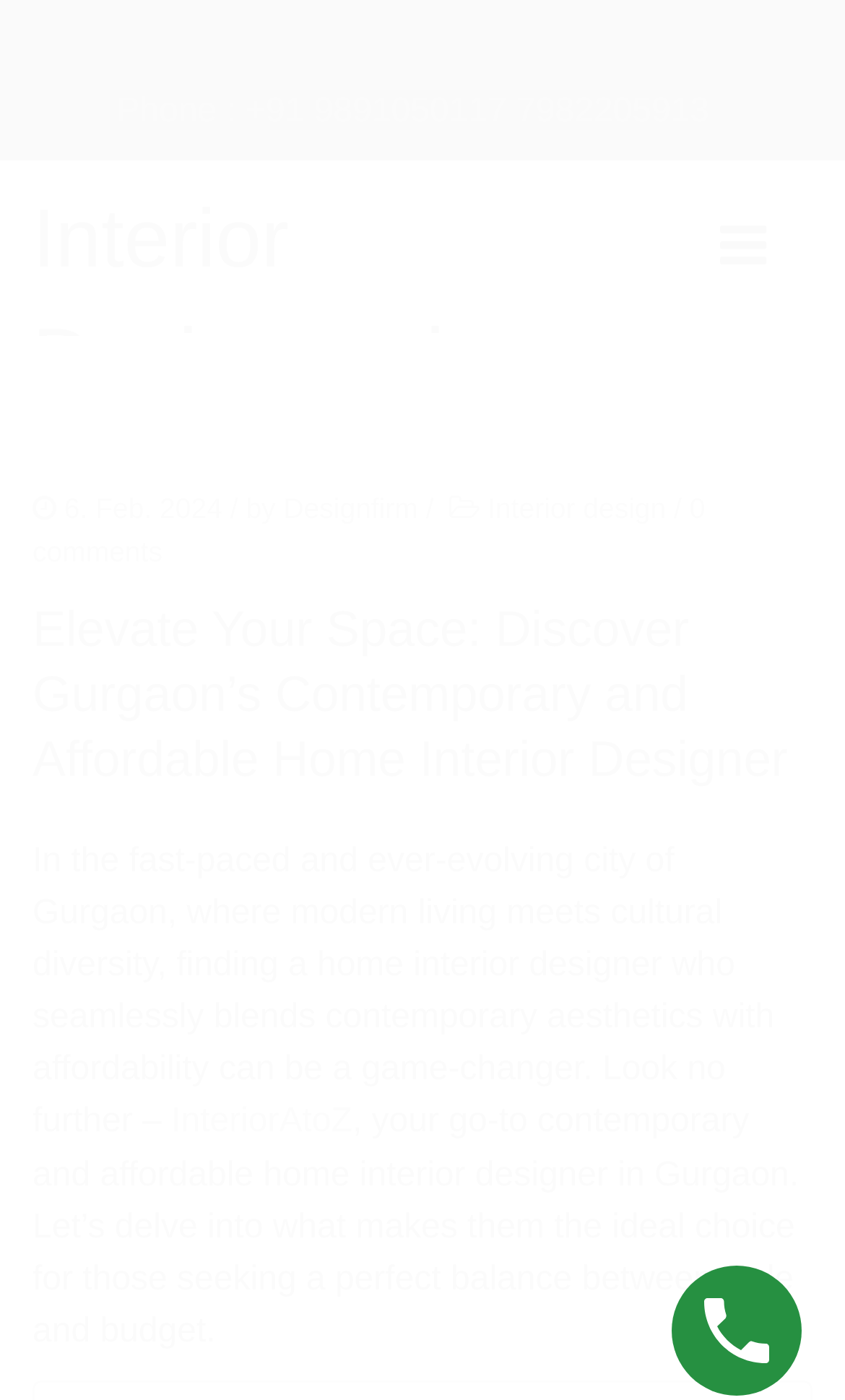What is the category of the blog post?
Using the information from the image, give a concise answer in one word or a short phrase.

Interior design